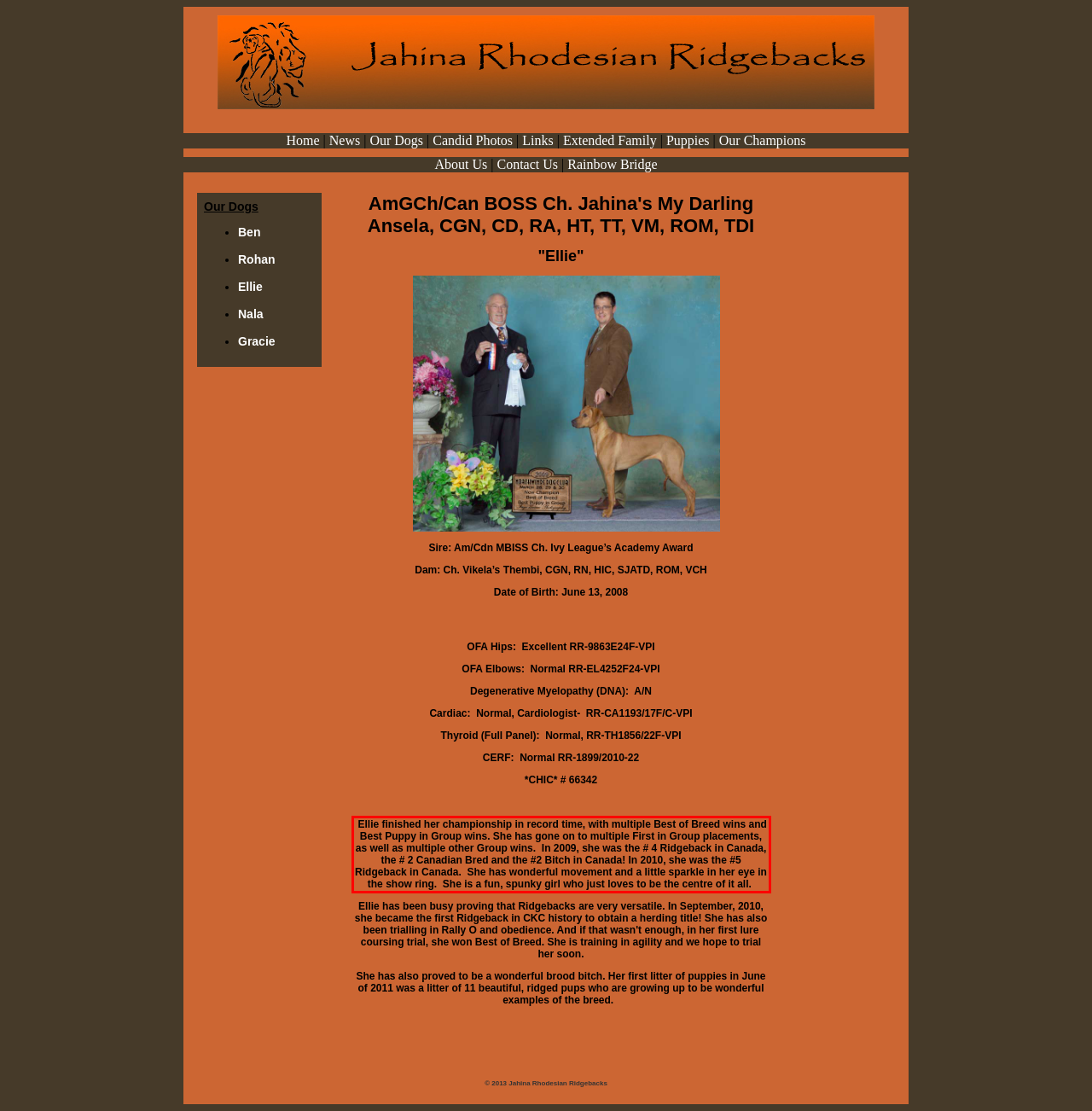Examine the screenshot of the webpage, locate the red bounding box, and perform OCR to extract the text contained within it.

Ellie finished her championship in record time, with multiple Best of Breed wins and Best Puppy in Group wins. She has gone on to multiple First in Group placements, as well as multiple other Group wins. In 2009, she was the # 4 Ridgeback in Canada, the # 2 Canadian Bred and the #2 Bitch in Canada! In 2010, she was the #5 Ridgeback in Canada. She has wonderful movement and a little sparkle in her eye in the show ring. She is a fun, spunky girl who just loves to be the centre of it all.